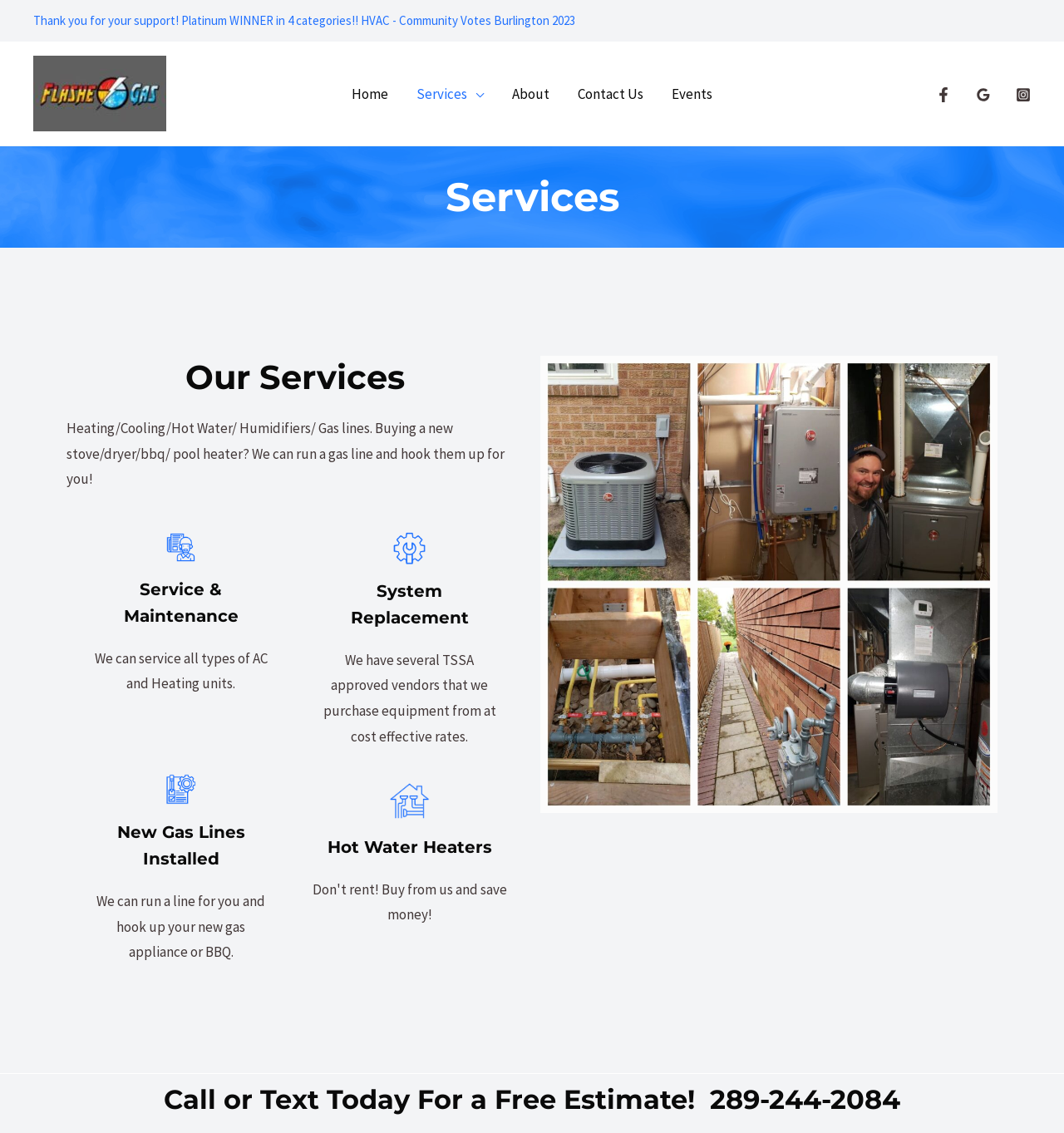Please find the bounding box coordinates of the clickable region needed to complete the following instruction: "Contact them through the 'Call or Text Today For a Free Estimate!' button". The bounding box coordinates must consist of four float numbers between 0 and 1, i.e., [left, top, right, bottom].

[0.055, 0.955, 0.945, 0.985]